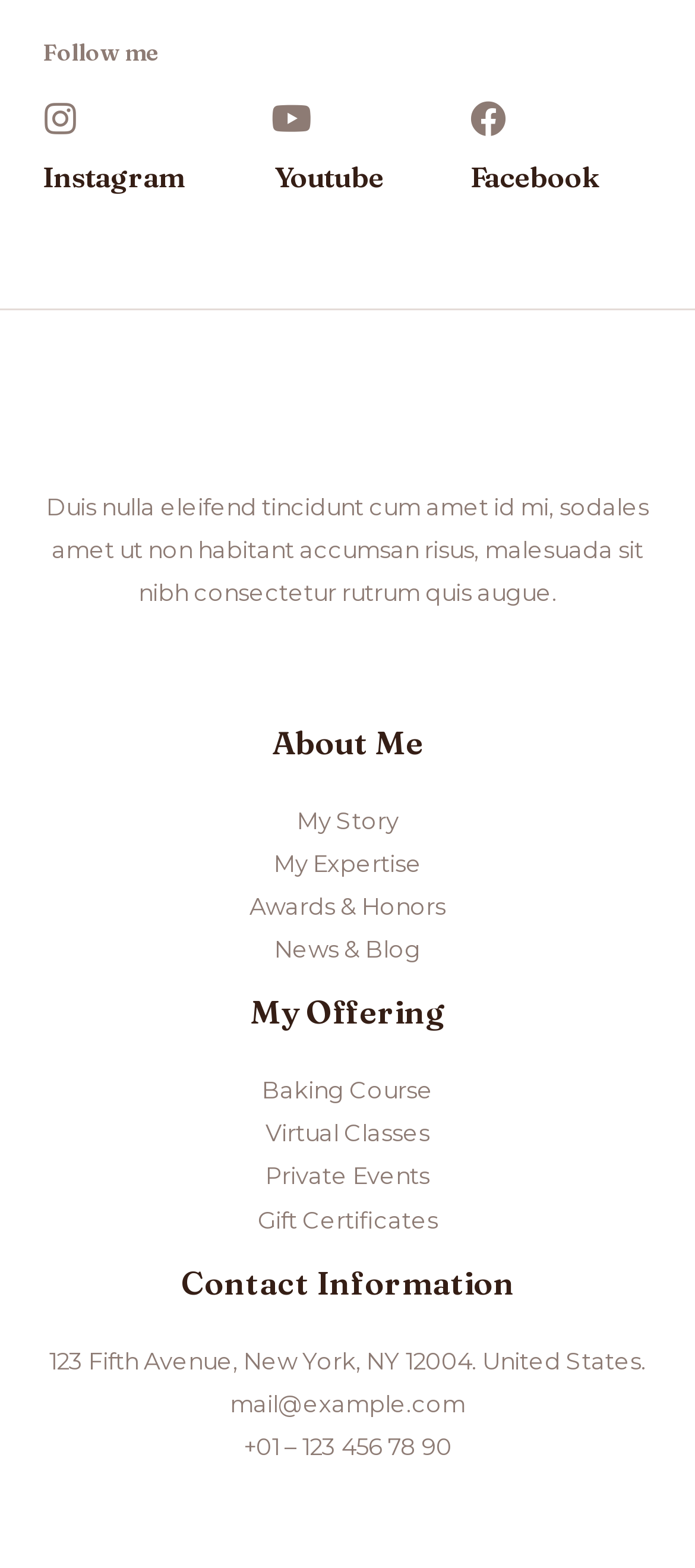Could you provide the bounding box coordinates for the portion of the screen to click to complete this instruction: "Visit my Youtube channel"?

[0.395, 0.101, 0.552, 0.124]